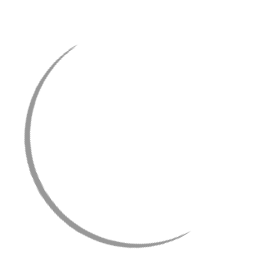Please answer the following question using a single word or phrase: 
Is the product currently available for purchase?

No